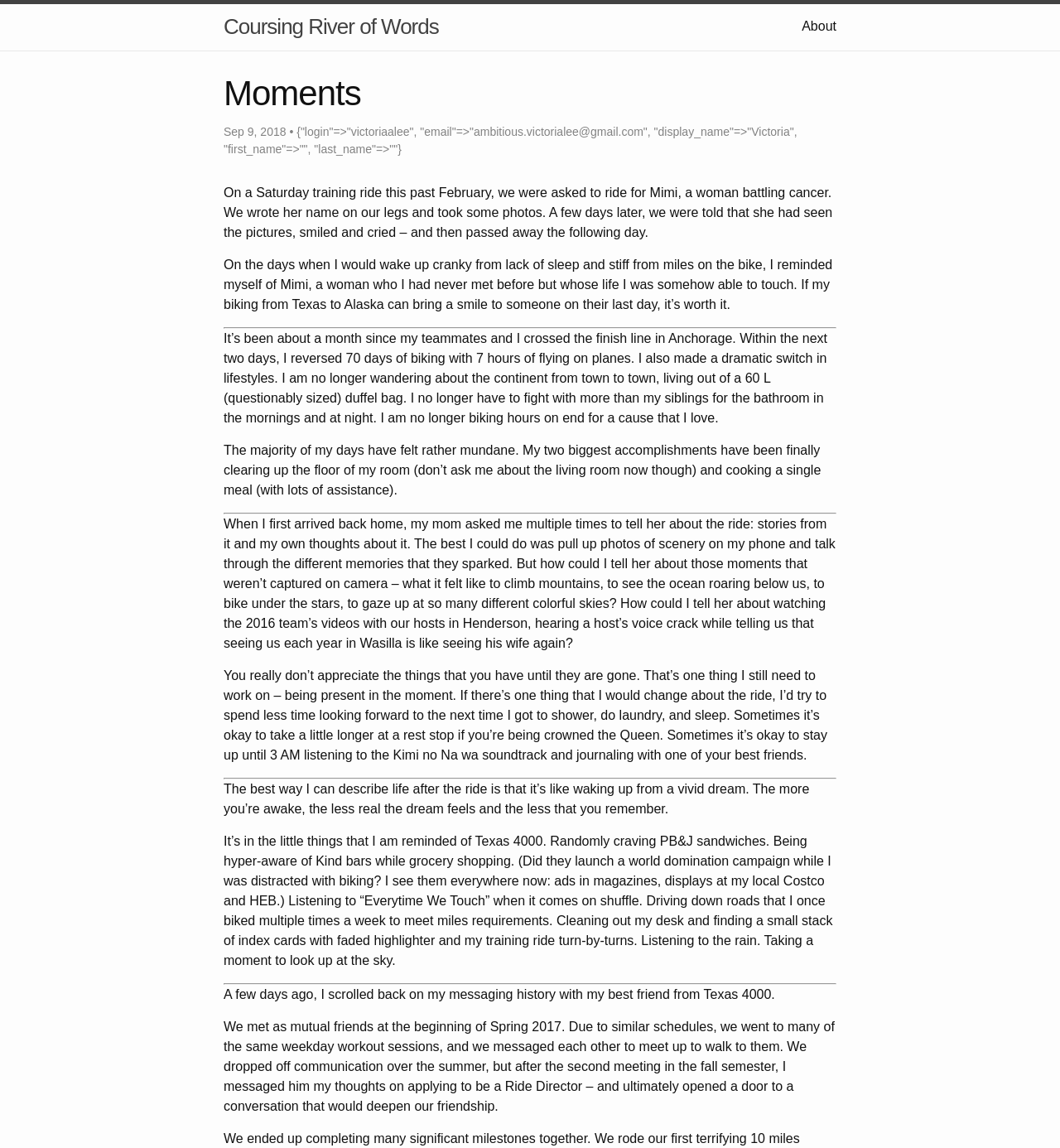Give a full account of the webpage's elements and their arrangement.

This webpage is a personal blog post titled "Moments" with a subtitle "Coursing River of Words". At the top, there is a header section with a link to "Coursing River of Words" on the left and a link to "About" on the right. Below the header, there is a section with the title "Moments" and a timestamp "Sep 9, 2018". 

The main content of the webpage is a personal reflection written in a narrative style. The text is divided into several paragraphs, each describing a different aspect of the author's experience. The author writes about a Saturday training ride where they rode for a woman named Mimi who was battling cancer, and how this experience affected them. They also reflect on their experience biking from Texas to Alaska, and how it has impacted their life after completing the ride.

Throughout the text, there are several separators that divide the paragraphs into sections. The text is written in a introspective and emotional tone, with the author sharing their personal thoughts and feelings about their experiences. There are no images on the page, but the text is descriptive and evocative, painting a vivid picture of the author's journey.